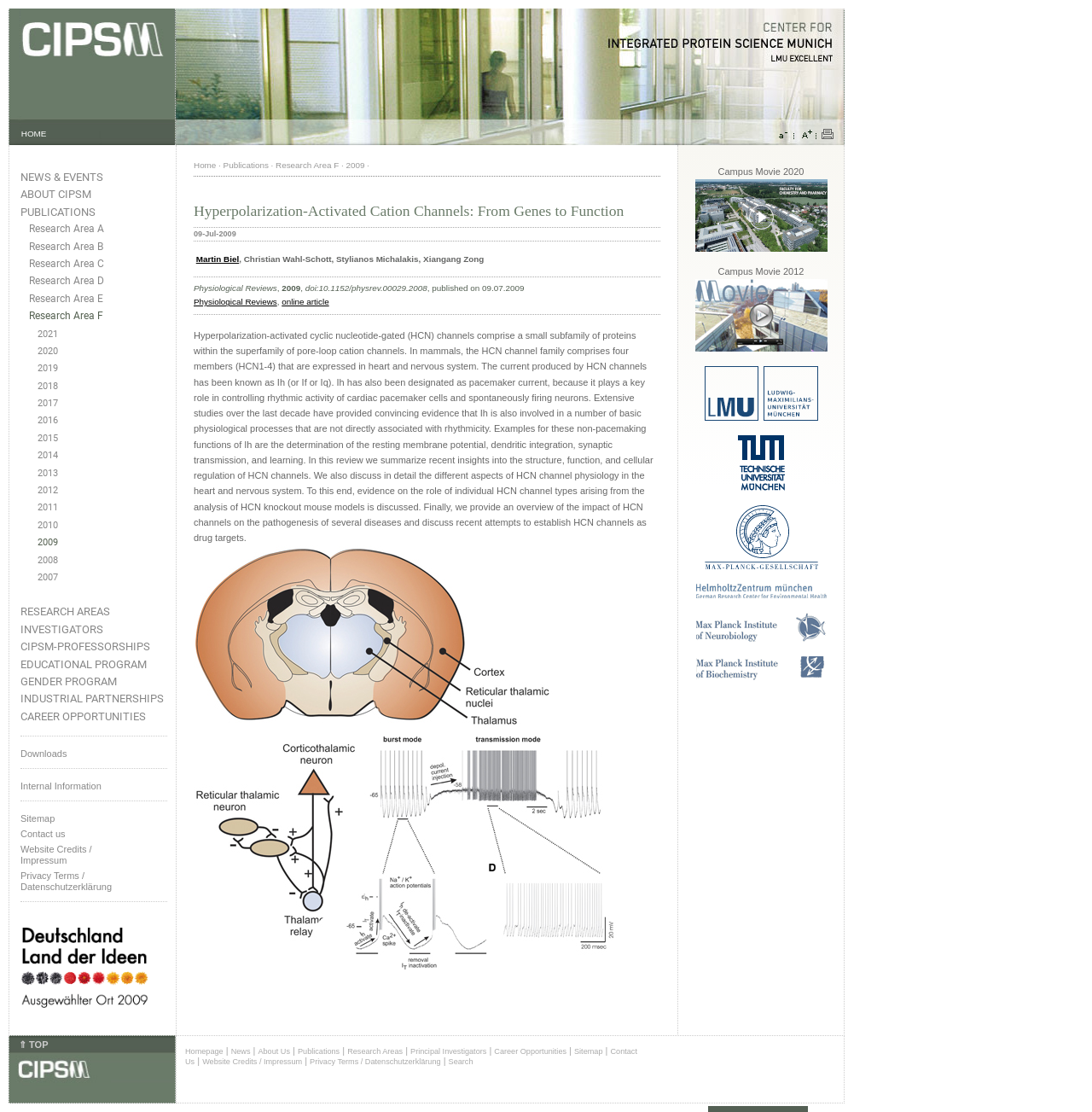What is the research area mentioned in the webpage?
Give a comprehensive and detailed explanation for the question.

The webpage mentions 'Hyperpolarization-Activated Cation Channels: From Genes to Function' as the main topic, and it is likely a research area being discussed on the webpage.